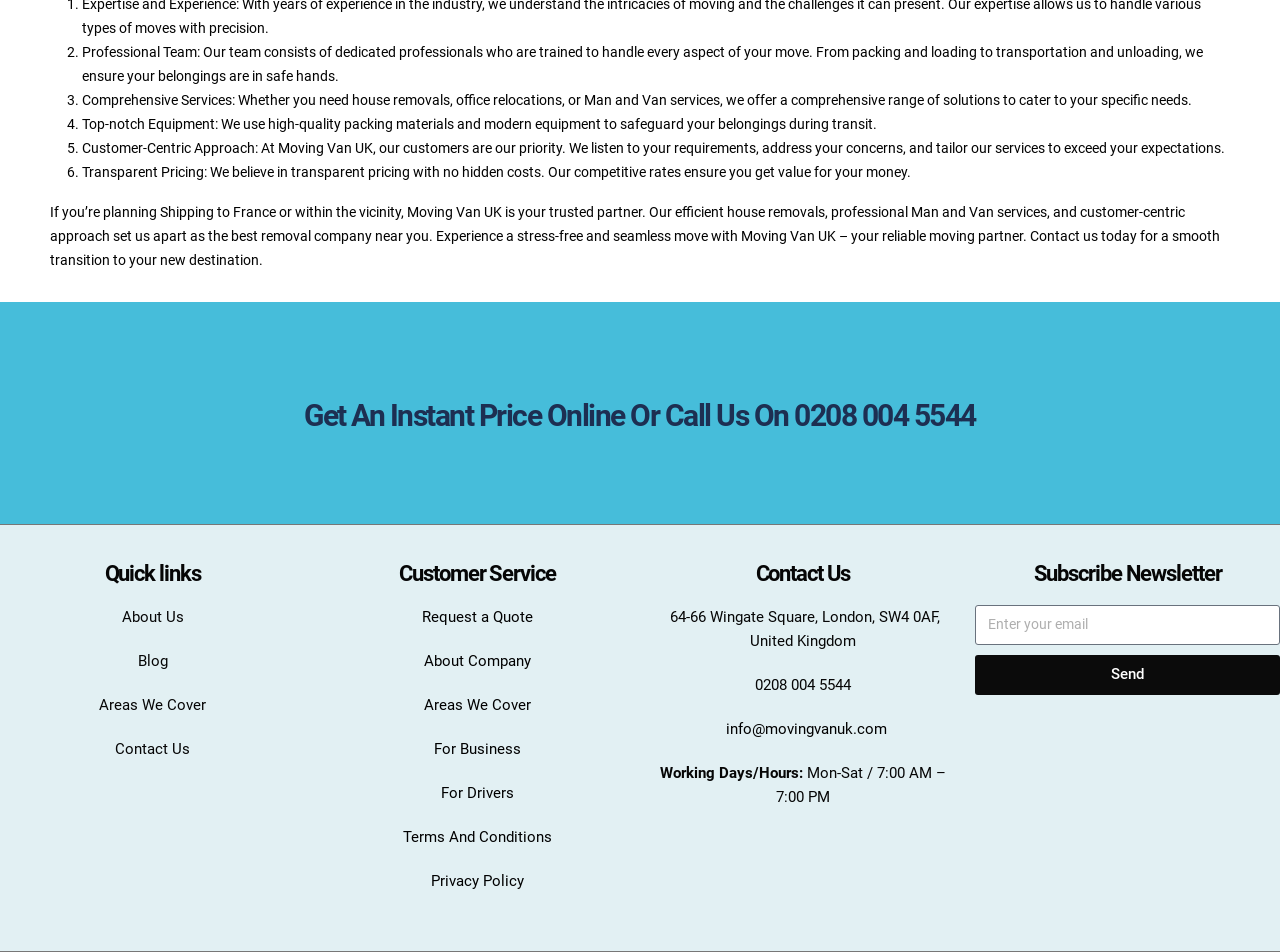Respond with a single word or short phrase to the following question: 
What is the name of the removal company?

Moving Van UK